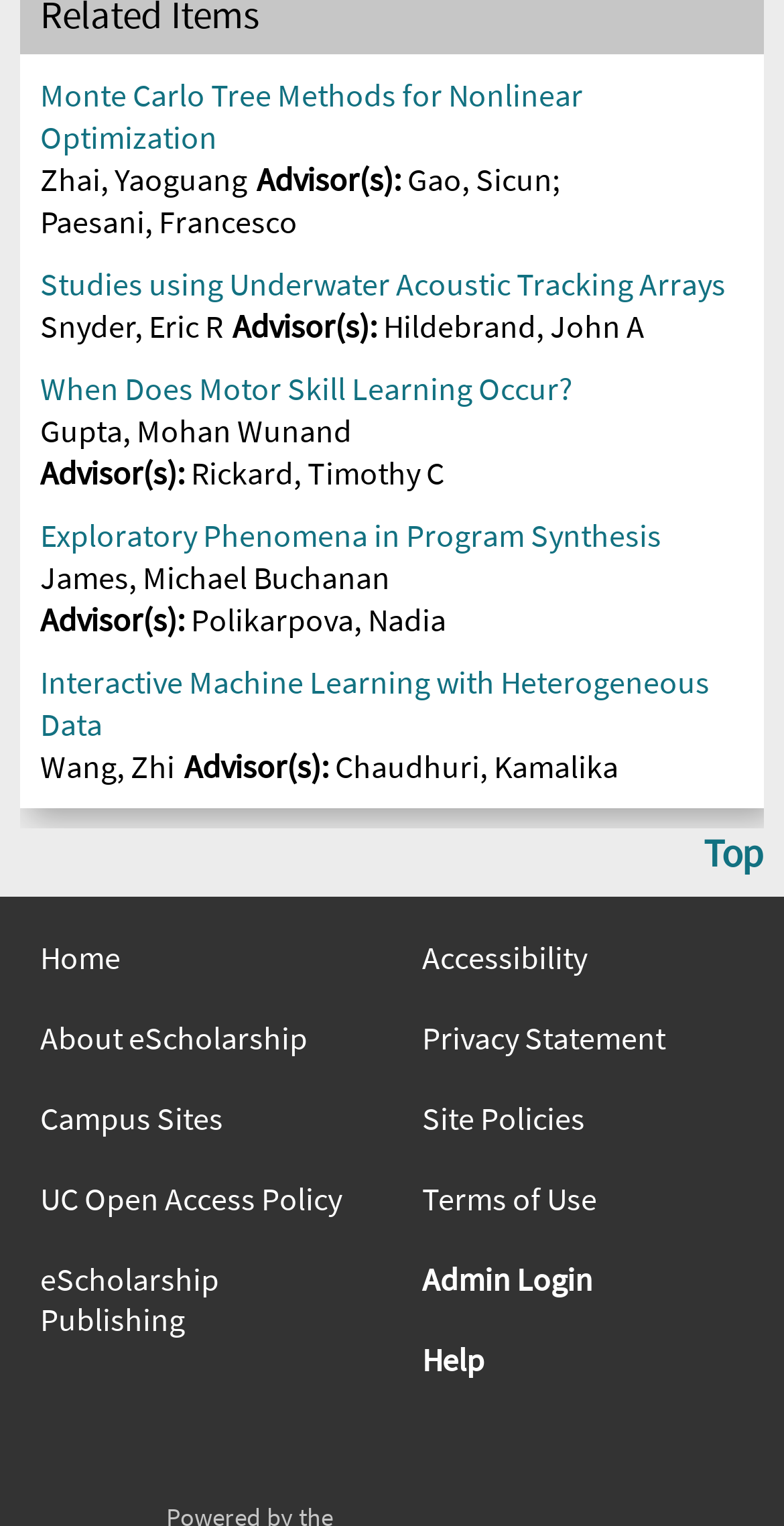Kindly provide the bounding box coordinates of the section you need to click on to fulfill the given instruction: "Click on the 'Previous' button".

None